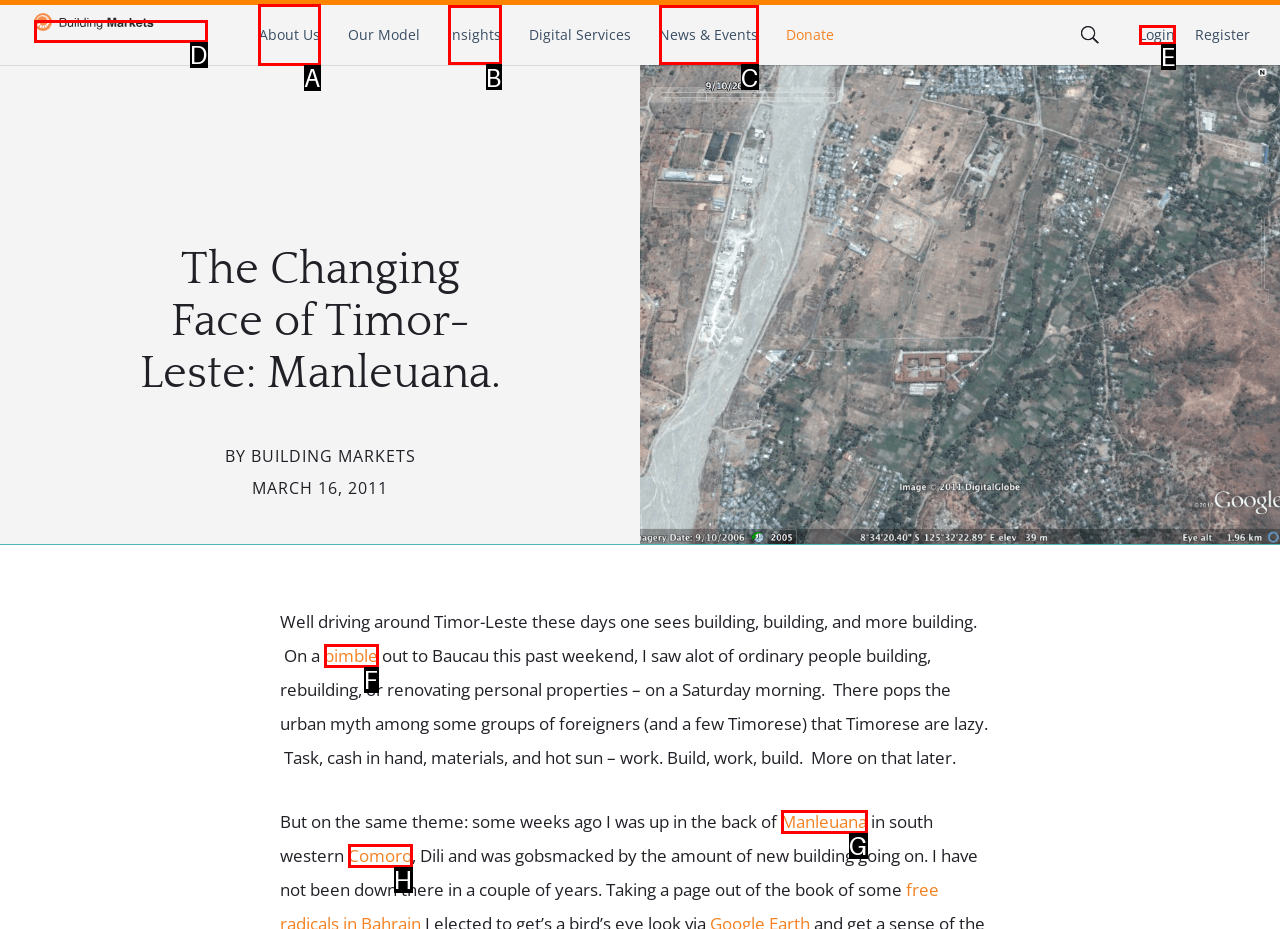Tell me which one HTML element I should click to complete this task: Click on the 'About Us' link Answer with the option's letter from the given choices directly.

A